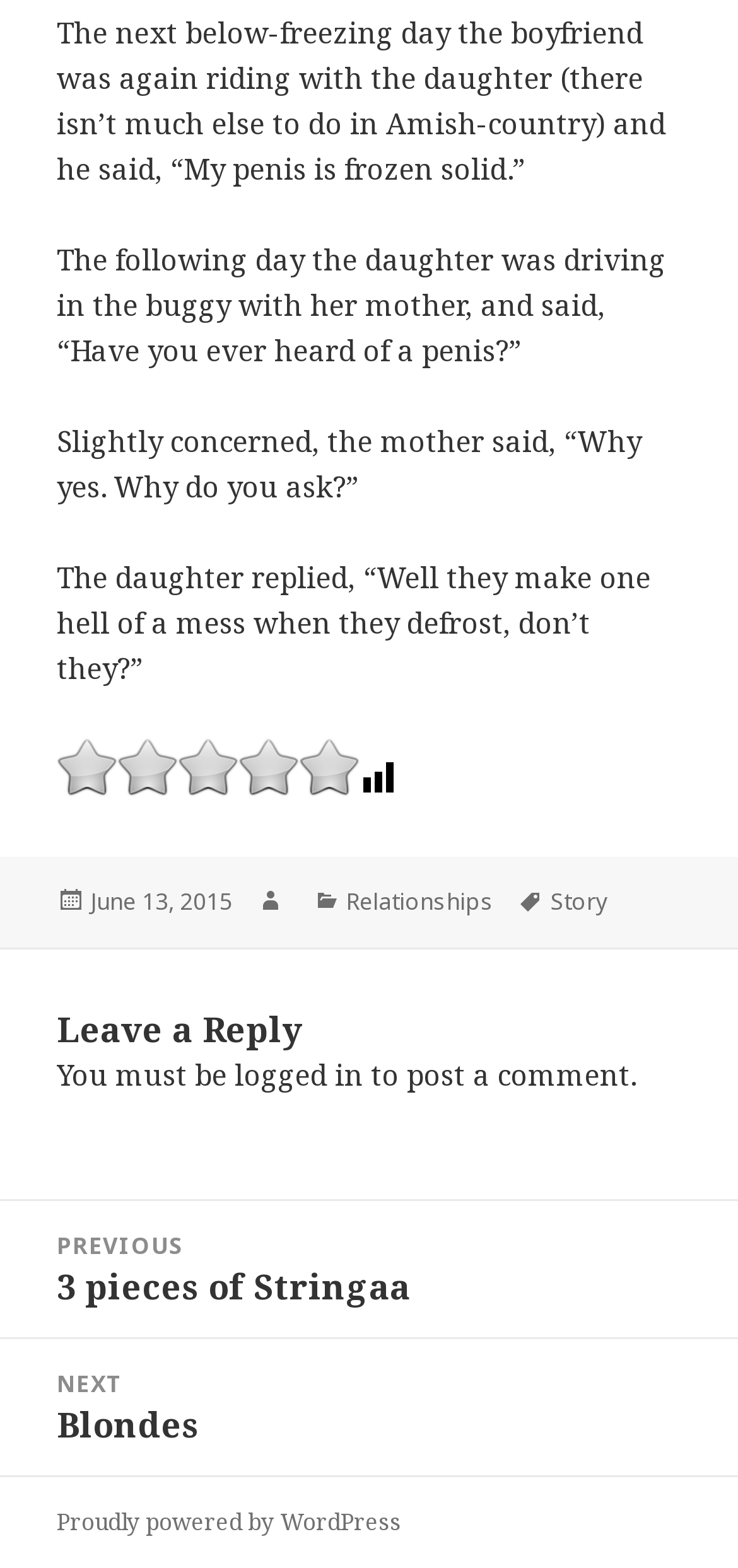Refer to the image and provide an in-depth answer to the question: 
What is the date of the post?

The date of the post can be found in the footer section of the webpage, where it is mentioned as 'Posted on June 13, 2015'.